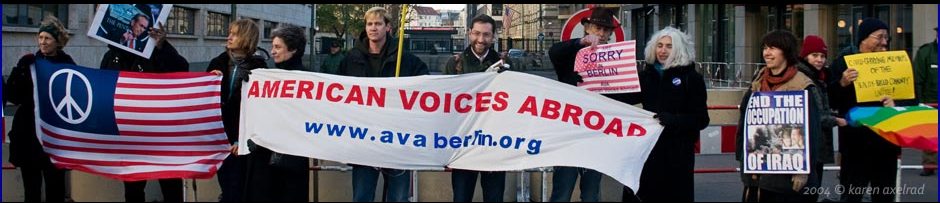Provide a comprehensive description of the image.

The image captures a group of activists from "American Voices Abroad" gathered in a public space, holding a large banner that prominently displays their organization’s name and website. The scene is filled with individuals expressing their commitment to various social and political causes, some carrying placards with messages such as "End the Occupation of Iraq" and "Sorry," indicative of their solidarity and perspective on global issues. A peace flag can be seen alongside the group, symbolizing a message of harmony and activism. This gathering exemplifies civic engagement and the voices of expatriates advocating for change and awareness in their community. The display of diverse signs and expressions highlights the collective desire for action and dialogue around important political matters.